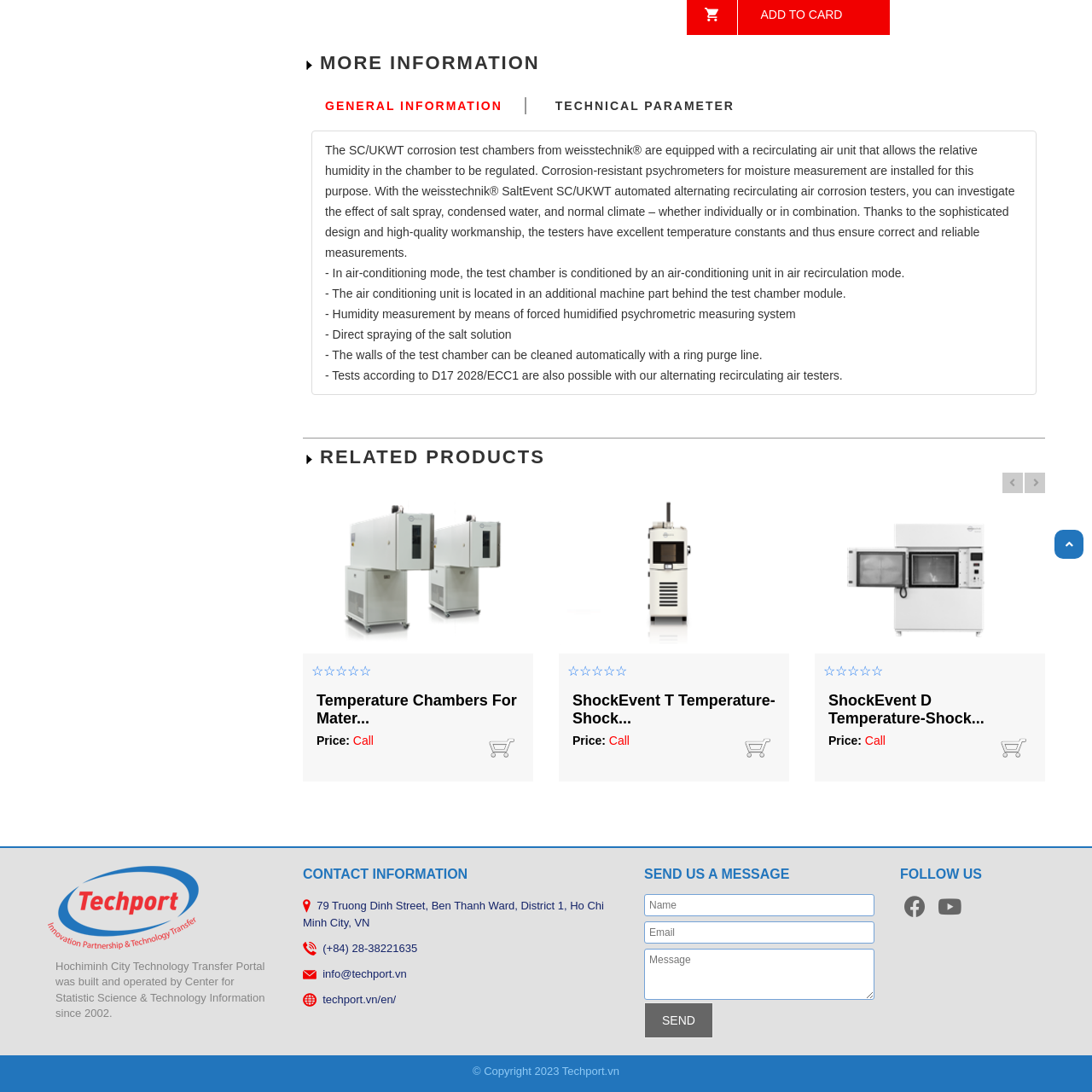Observe the image area highlighted by the pink border and answer the ensuing question in detail, using the visual cues: 
What type of space do UV test chambers provide?

UV test chambers provide a controlled space for simulating outdoor conditions, ensuring accurate results in product testing. This controlled environment allows for precise control over variables such as UV intensity, temperature, and humidity, which is essential for reliable testing.